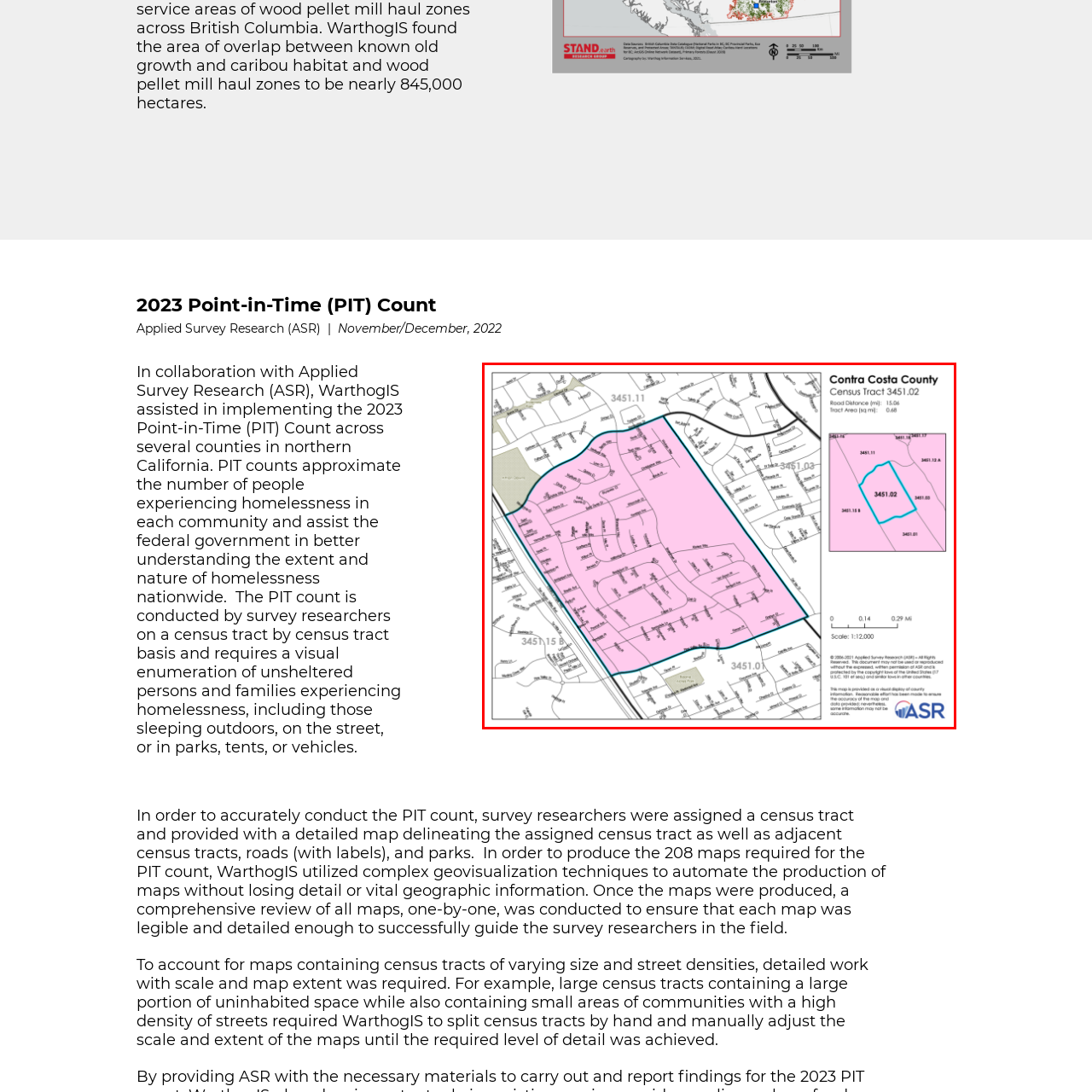Detail the features and components of the image inside the red outline.

The image presents a detailed map of Census Tract 3451.02 located in Contra Costa County. This map is designed to aid in the implementation of the 2023 Point-in-Time (PIT) Count, an essential survey aimed at estimating the number of individuals experiencing homelessness in various communities. The highlighted area in pink outlines the specific census tract, showcasing the intricate network of streets and residential areas within its boundaries. 

Alongside the primary map, a smaller inset map provides additional context regarding the surrounding census tracts, further assisting survey researchers in their assessments. Important geographic details, such as road distances—measuring 1.56 miles—and the overall area of the tract, indicated as 0.68 square miles, are also included. The scale of the map is set at 1:12,000, ensuring that users can accurately interpret distances and spatial relationships within the tract. 

This mapping effort, conducted by WarthogIS in partnership with Applied Survey Research (ASR), utilizes advanced geovisualization techniques to maintain clarity and detail essential for researchers navigating the field.